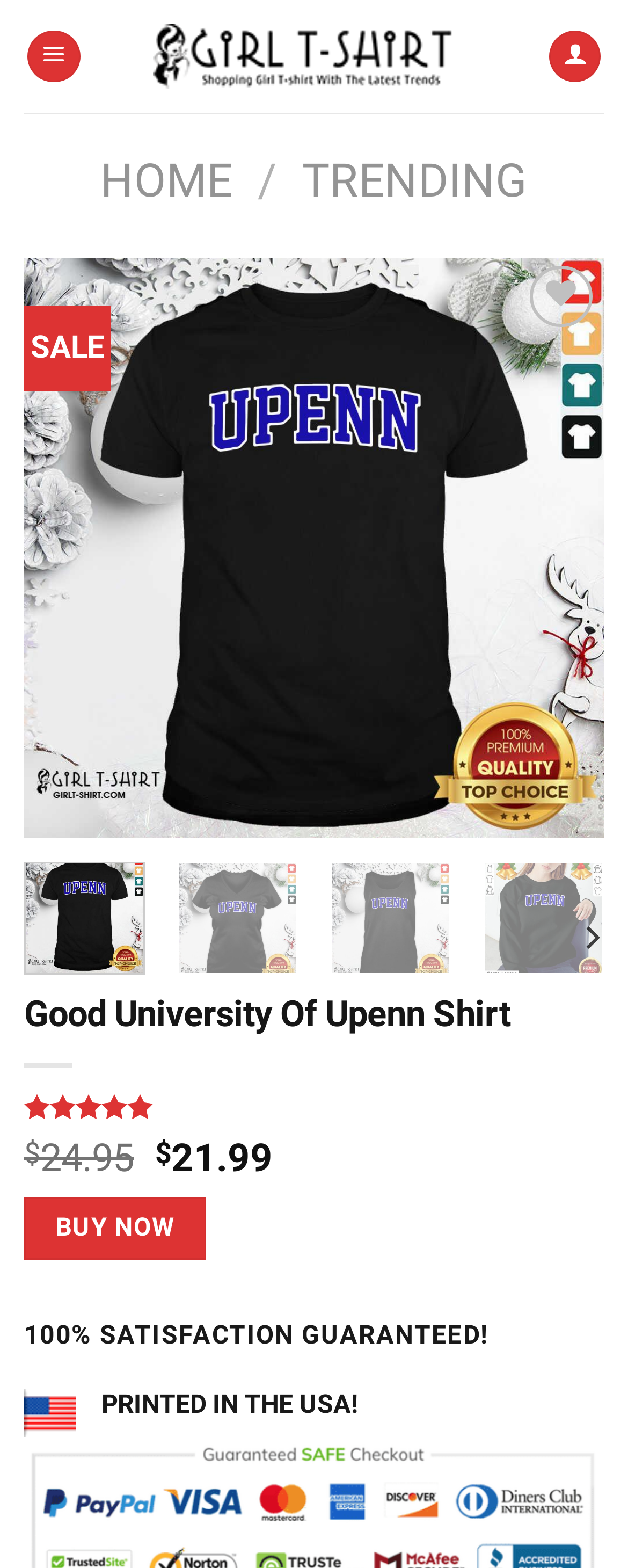Answer this question using a single word or a brief phrase:
What is the price of the shirt?

$21.99